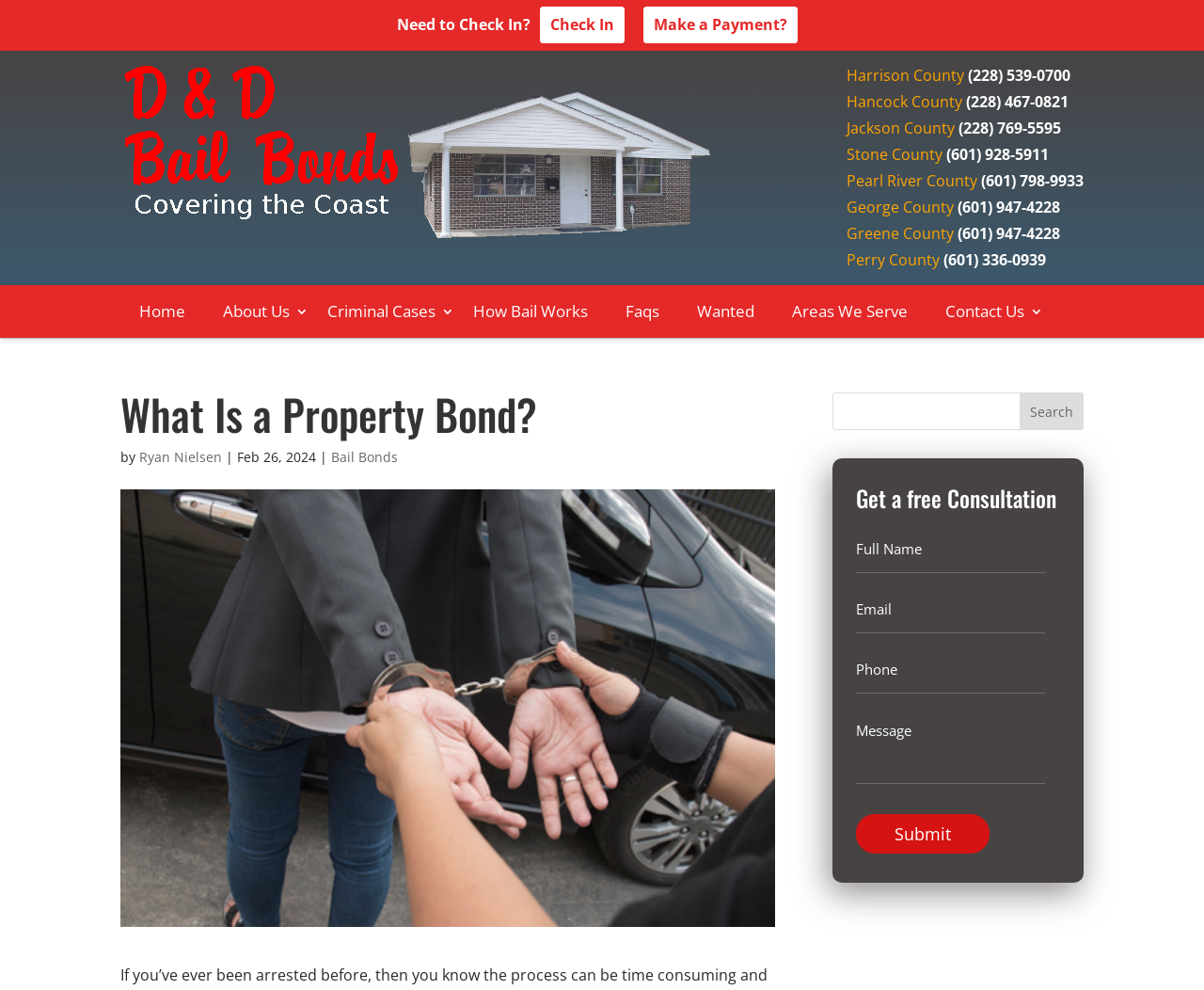Using the provided description: "alt="D & D Bail Bonds"", find the bounding box coordinates of the corresponding UI element. The output should be four float numbers between 0 and 1, in the format [left, top, right, bottom].

[0.103, 0.142, 0.591, 0.163]